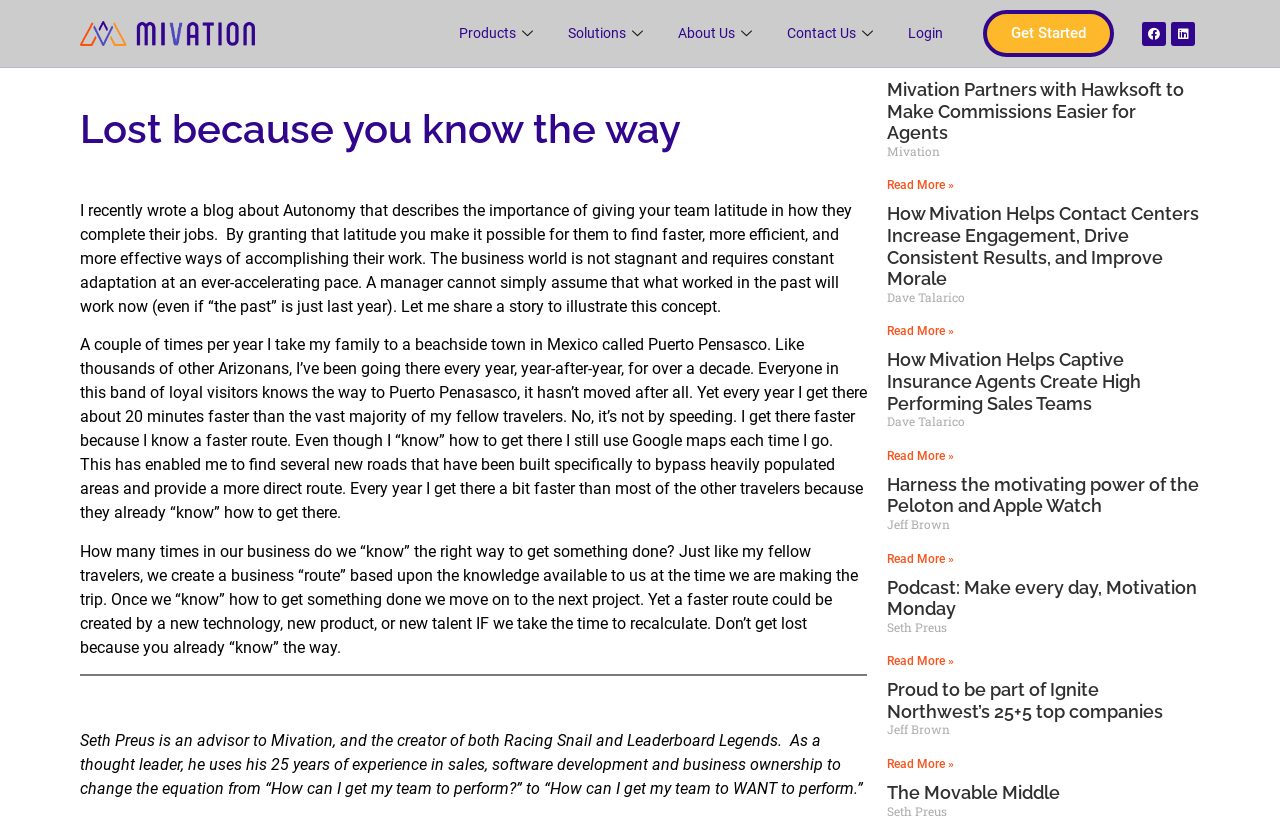Locate the bounding box coordinates for the element described below: "The Movable Middle". The coordinates must be four float values between 0 and 1, formatted as [left, top, right, bottom].

[0.693, 0.932, 0.828, 0.957]